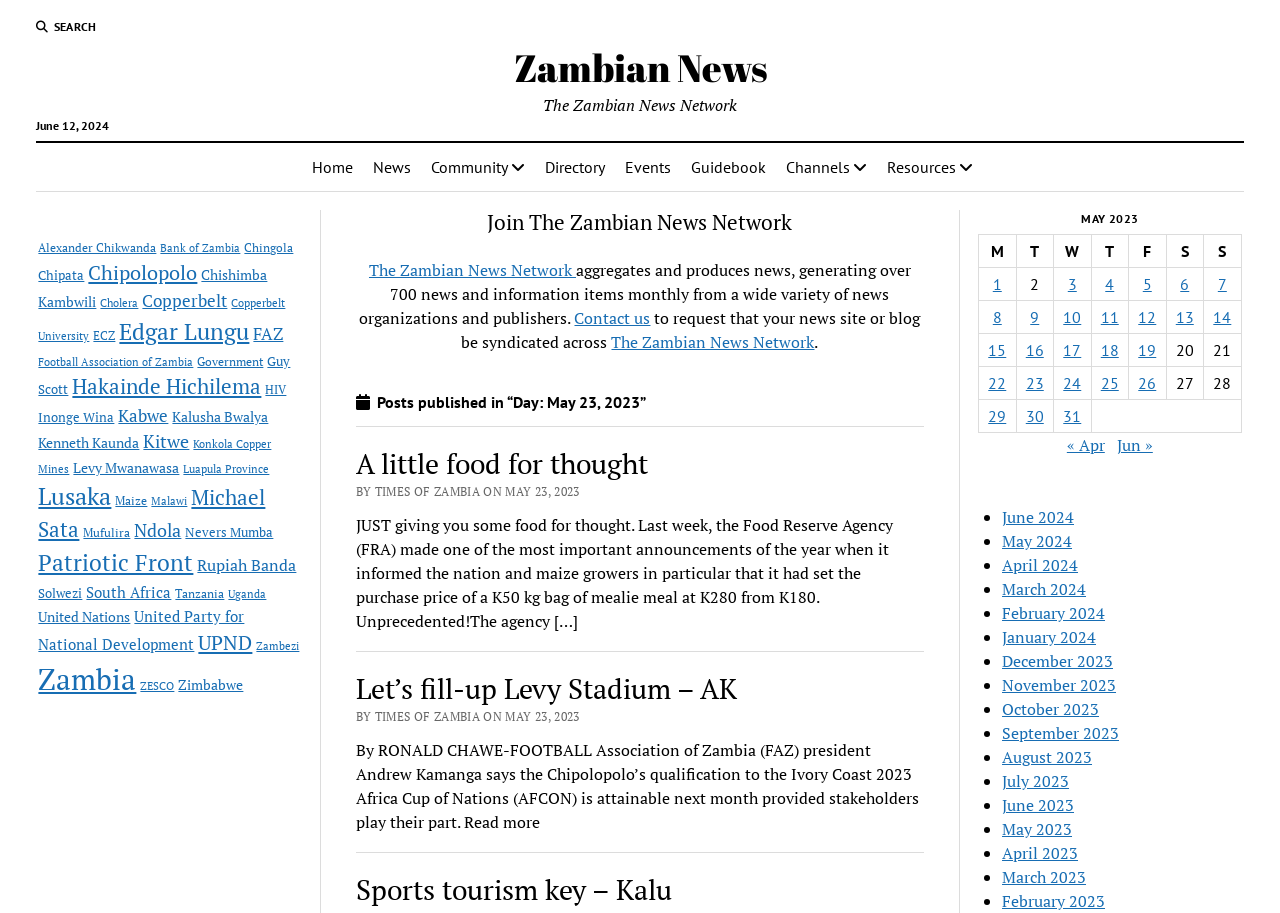Identify the bounding box coordinates for the element you need to click to achieve the following task: "Go to Home page". The coordinates must be four float values ranging from 0 to 1, formatted as [left, top, right, bottom].

[0.234, 0.157, 0.285, 0.209]